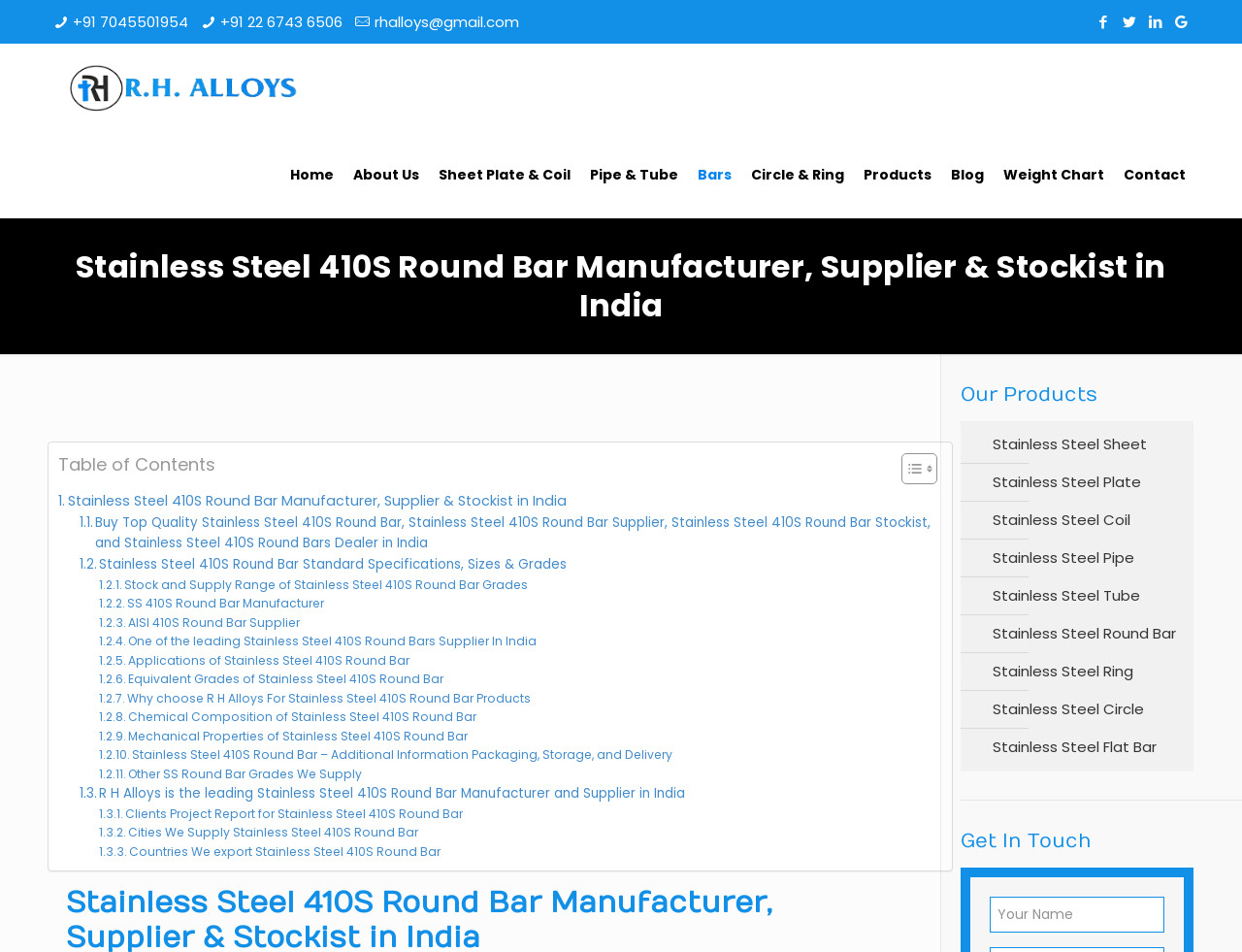Provide your answer in a single word or phrase: 
What is the company's phone number?

+91 7045501954